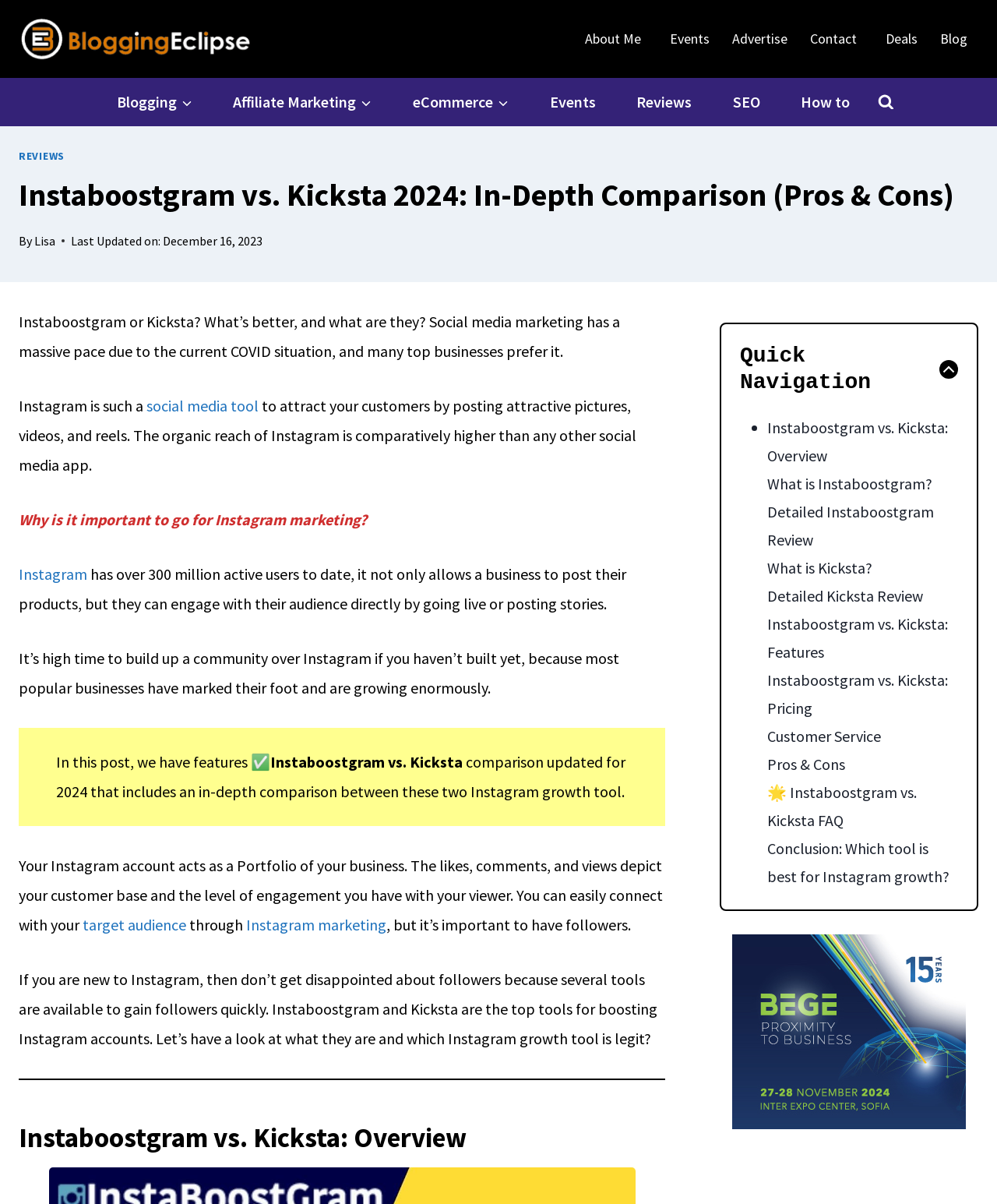Reply to the question with a single word or phrase:
What is the purpose of the 'View Search Form' button?

To search the website